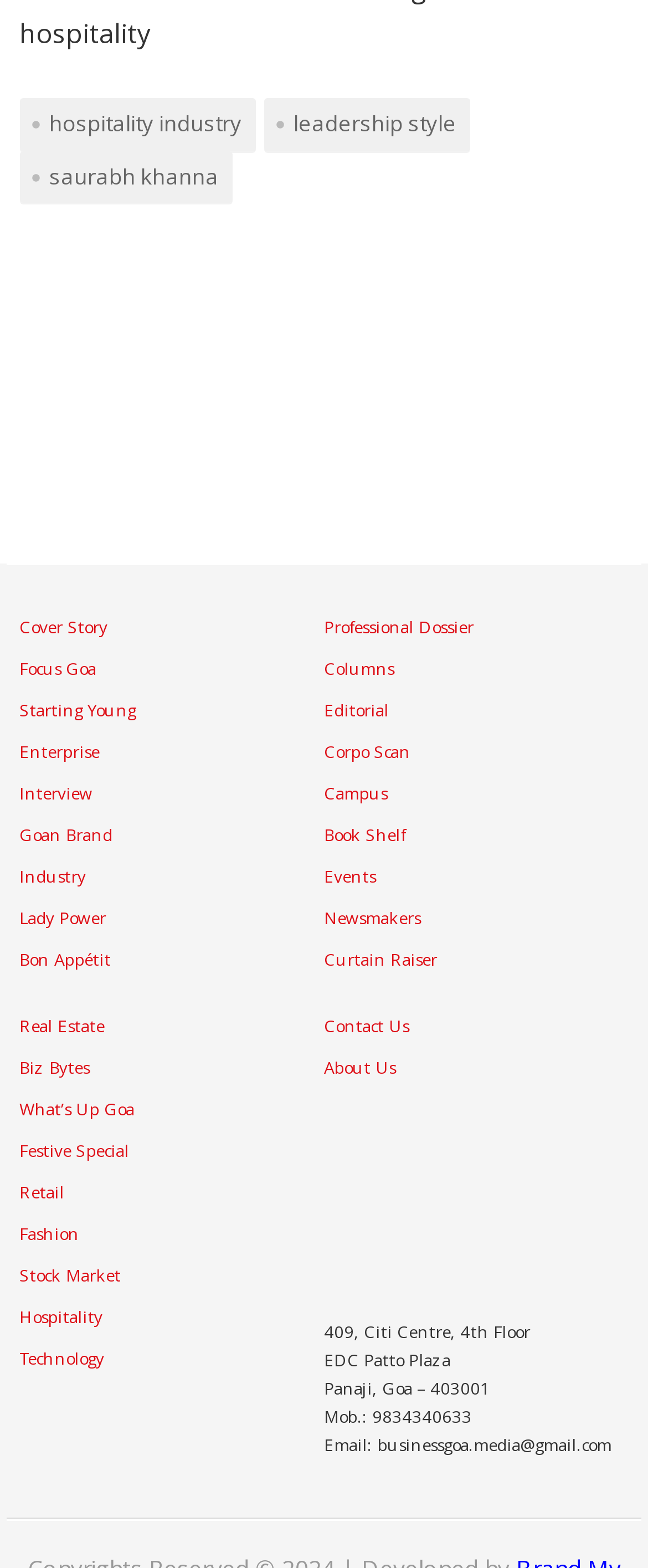Identify the bounding box coordinates for the element you need to click to achieve the following task: "Visit the 'Enterprise' page". Provide the bounding box coordinates as four float numbers between 0 and 1, in the form [left, top, right, bottom].

[0.03, 0.472, 0.153, 0.487]